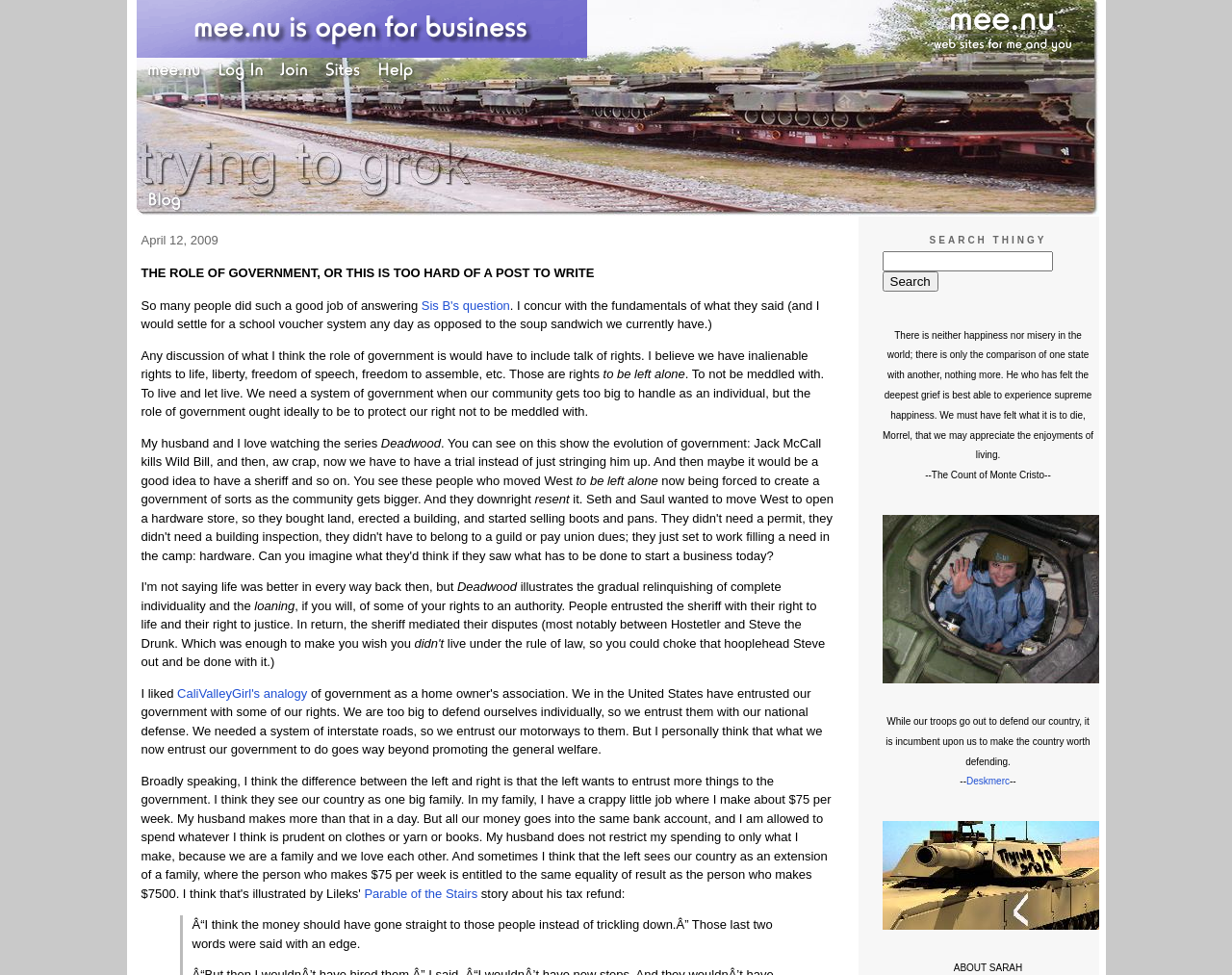Find the bounding box coordinates of the area to click in order to follow the instruction: "Read the 'ABOUT SARAH' section".

[0.774, 0.987, 0.83, 0.998]